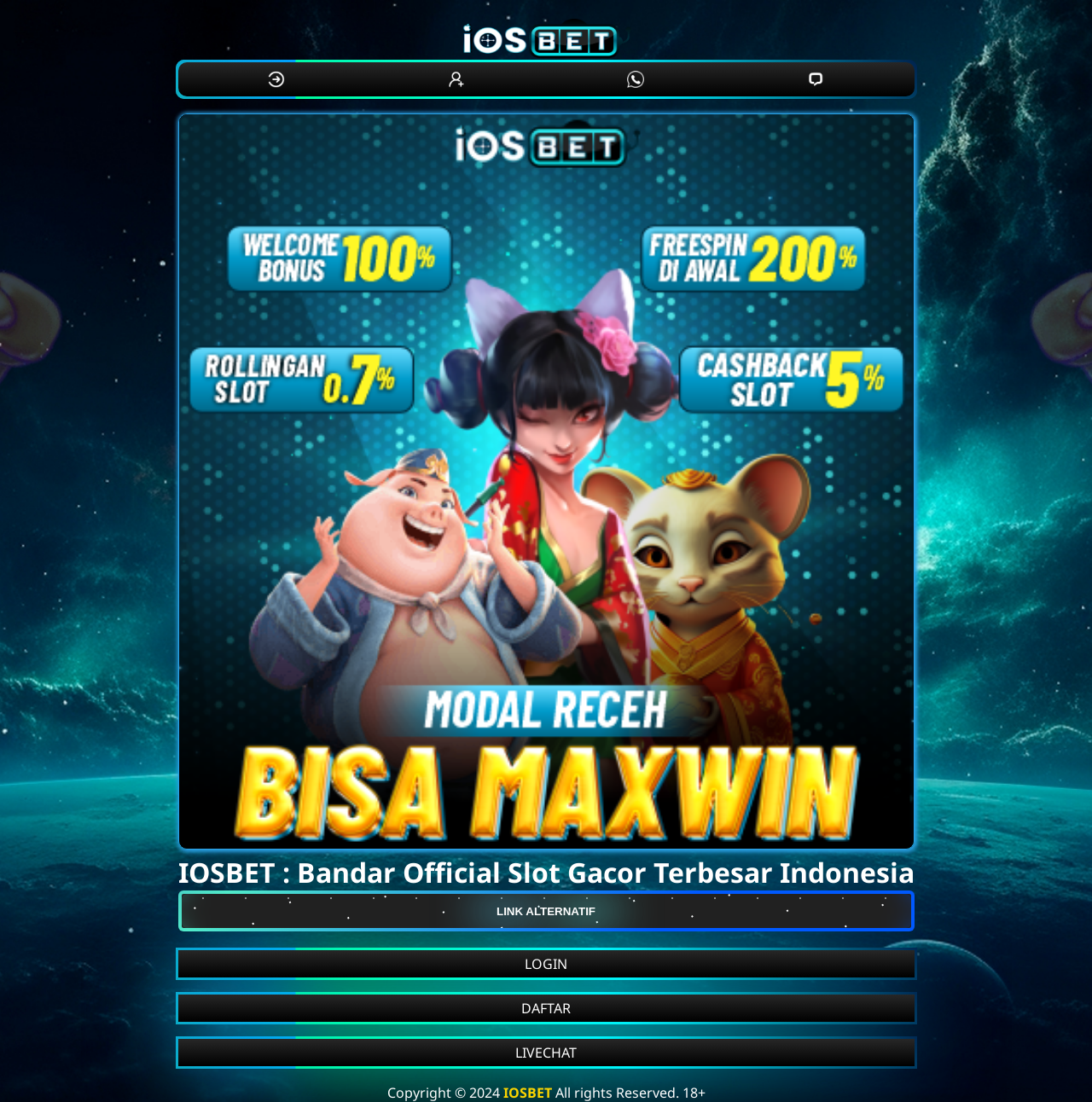What is the copyright year of the website?
Examine the screenshot and reply with a single word or phrase.

2024